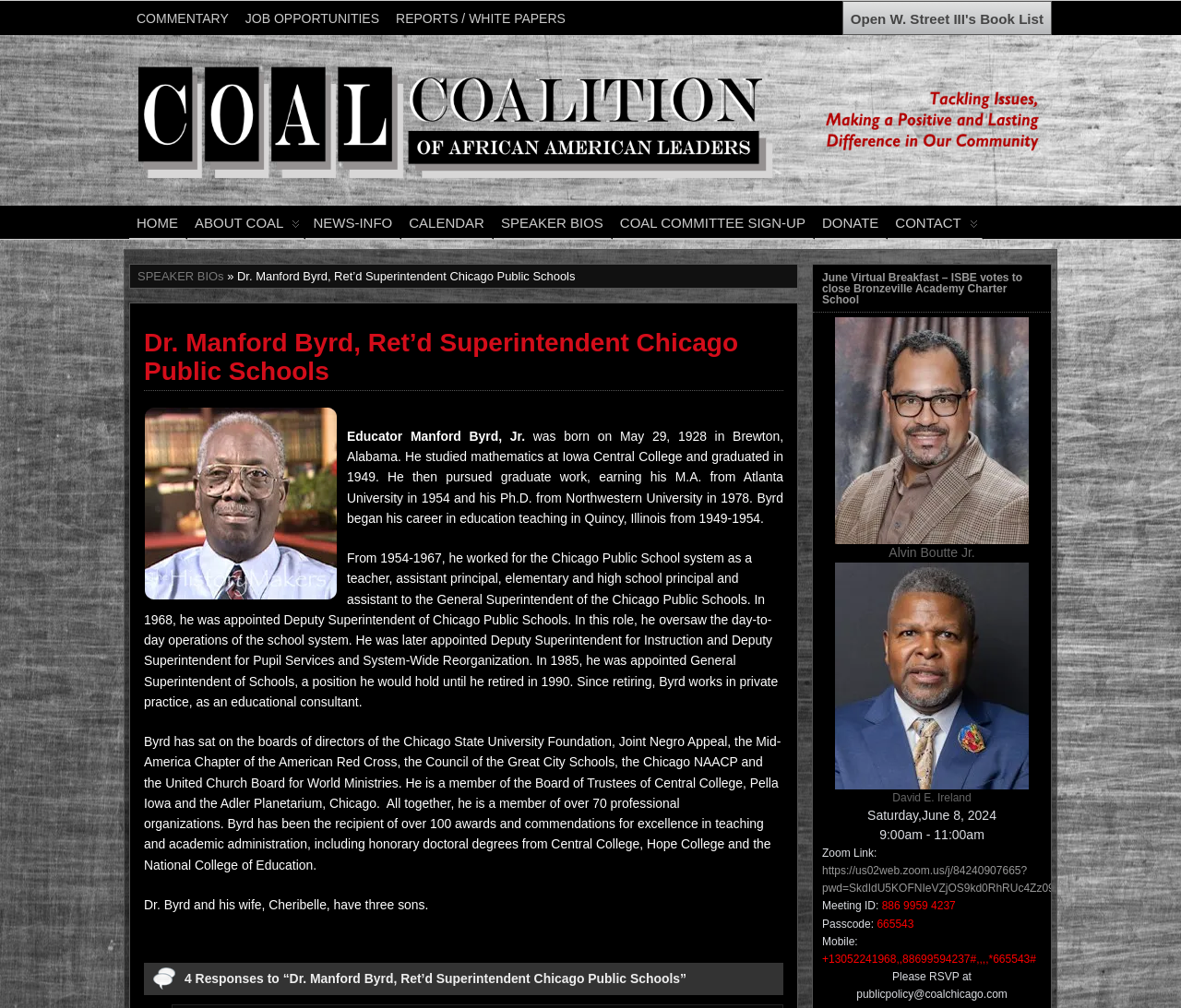Kindly determine the bounding box coordinates of the area that needs to be clicked to fulfill this instruction: "View Dr. Manford Byrd's biography".

[0.122, 0.327, 0.663, 0.388]